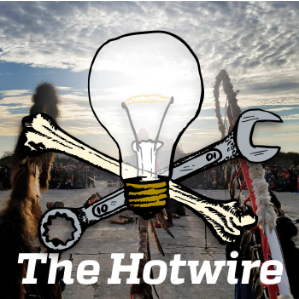Please reply with a single word or brief phrase to the question: 
What is the title of the podcast?

The Hotwire